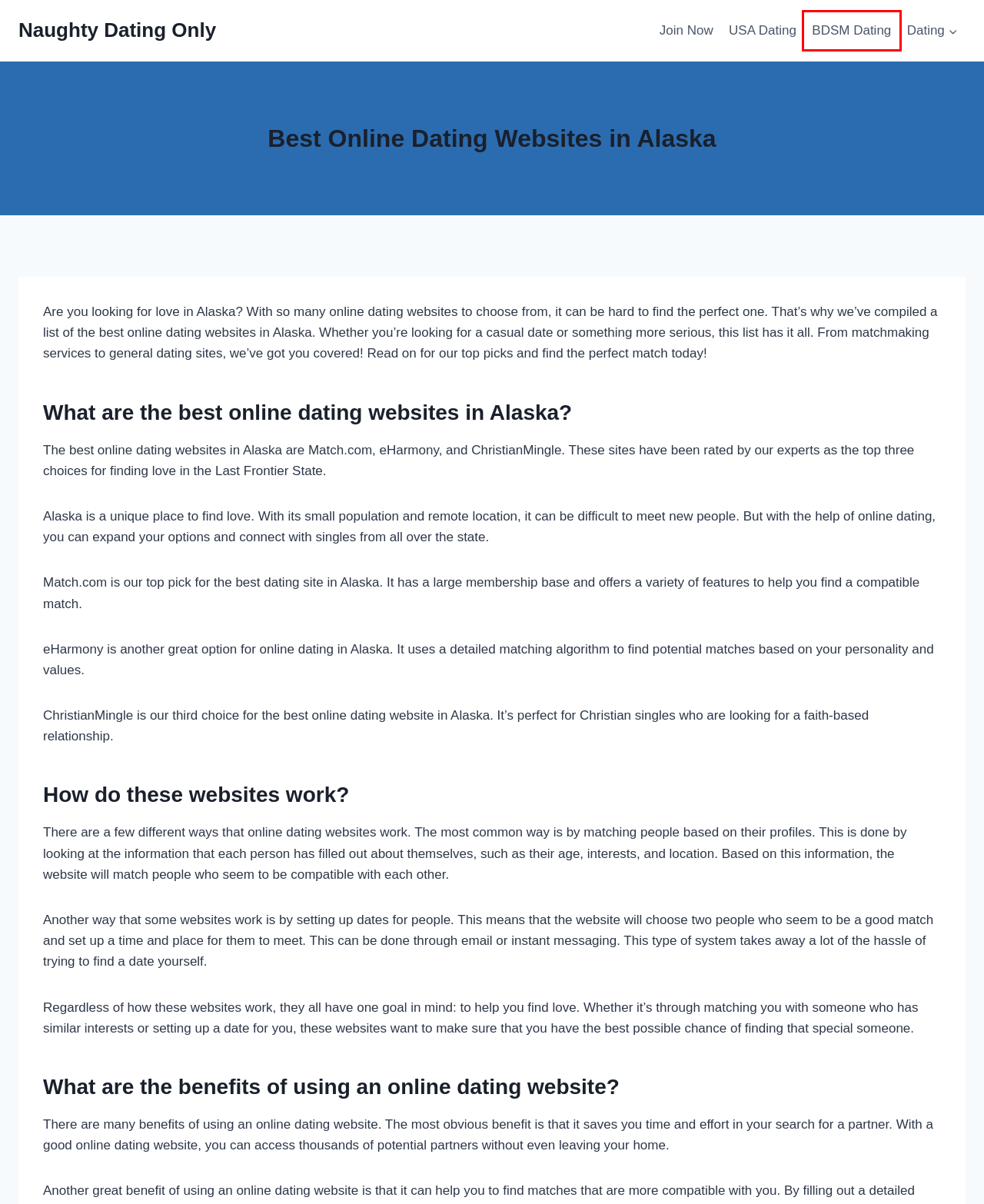You have a screenshot of a webpage with a red bounding box around an element. Choose the best matching webpage description that would appear after clicking the highlighted element. Here are the candidates:
A. Affiliate Disclosure – – Naughty Dating Only
B. Top 7 Best BDSM Dating Websites in the USA – Naughty Dating Only
C. BDSM Dating – Naughty Dating Only
D. Join Now – Naughty Dating Only
E. Best Online Dating Websites in the USA – Naughty Dating Only
F. Naughty Dating Only
G. Sitemap – Naughty Dating Only
H. BBW Dating – Naughty Dating Only

B